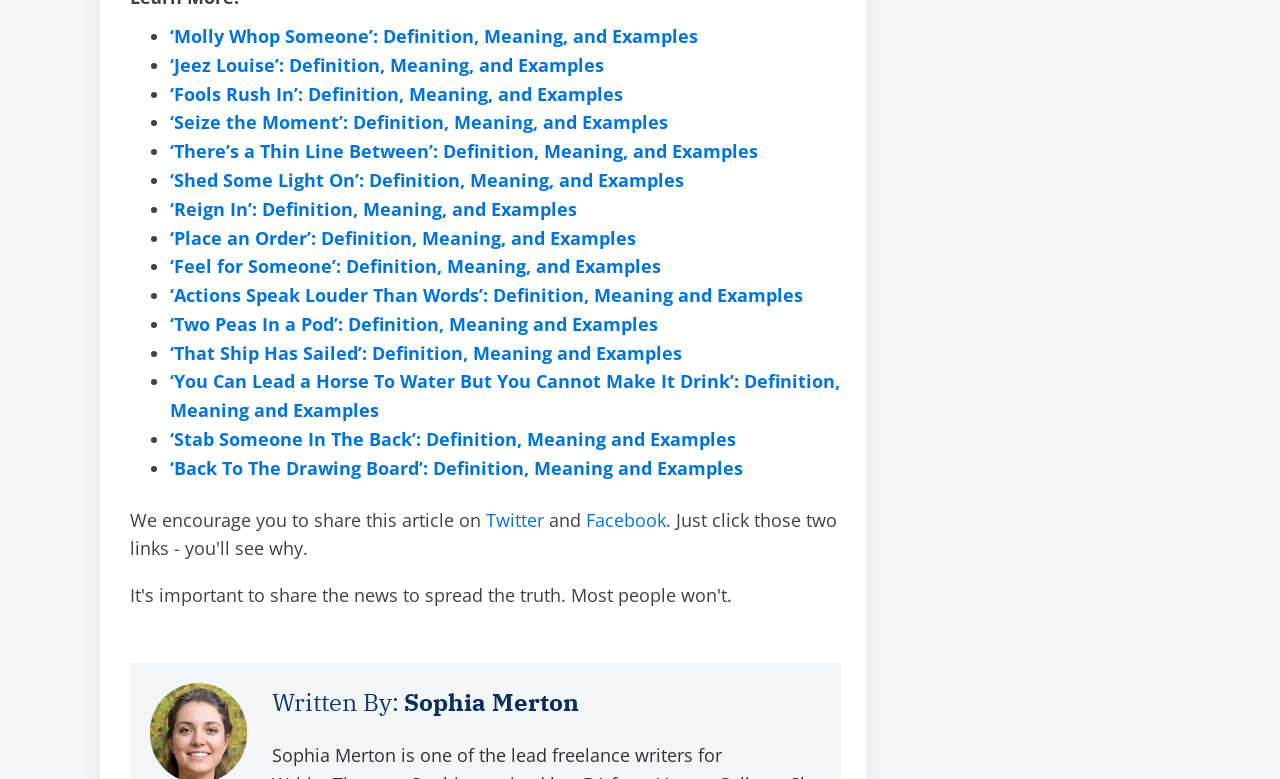Please determine the bounding box coordinates of the clickable area required to carry out the following instruction: "Click on 'Molly Whop Someone': Definition, Meaning, and Examples". The coordinates must be four float numbers between 0 and 1, represented as [left, top, right, bottom].

[0.133, 0.031, 0.545, 0.062]